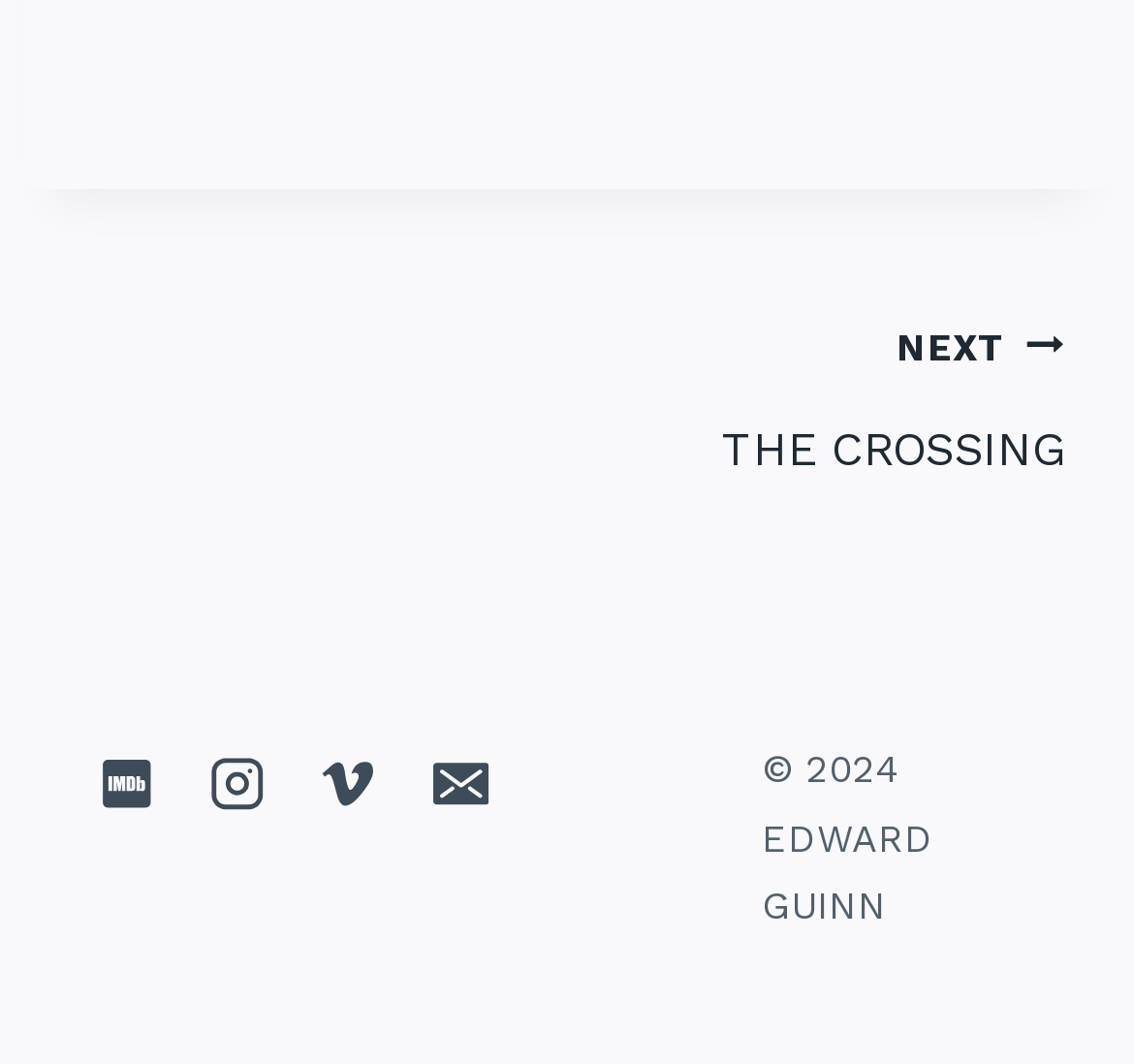Calculate the bounding box coordinates for the UI element based on the following description: "September 1, 2022". Ensure the coordinates are four float numbers between 0 and 1, i.e., [left, top, right, bottom].

None